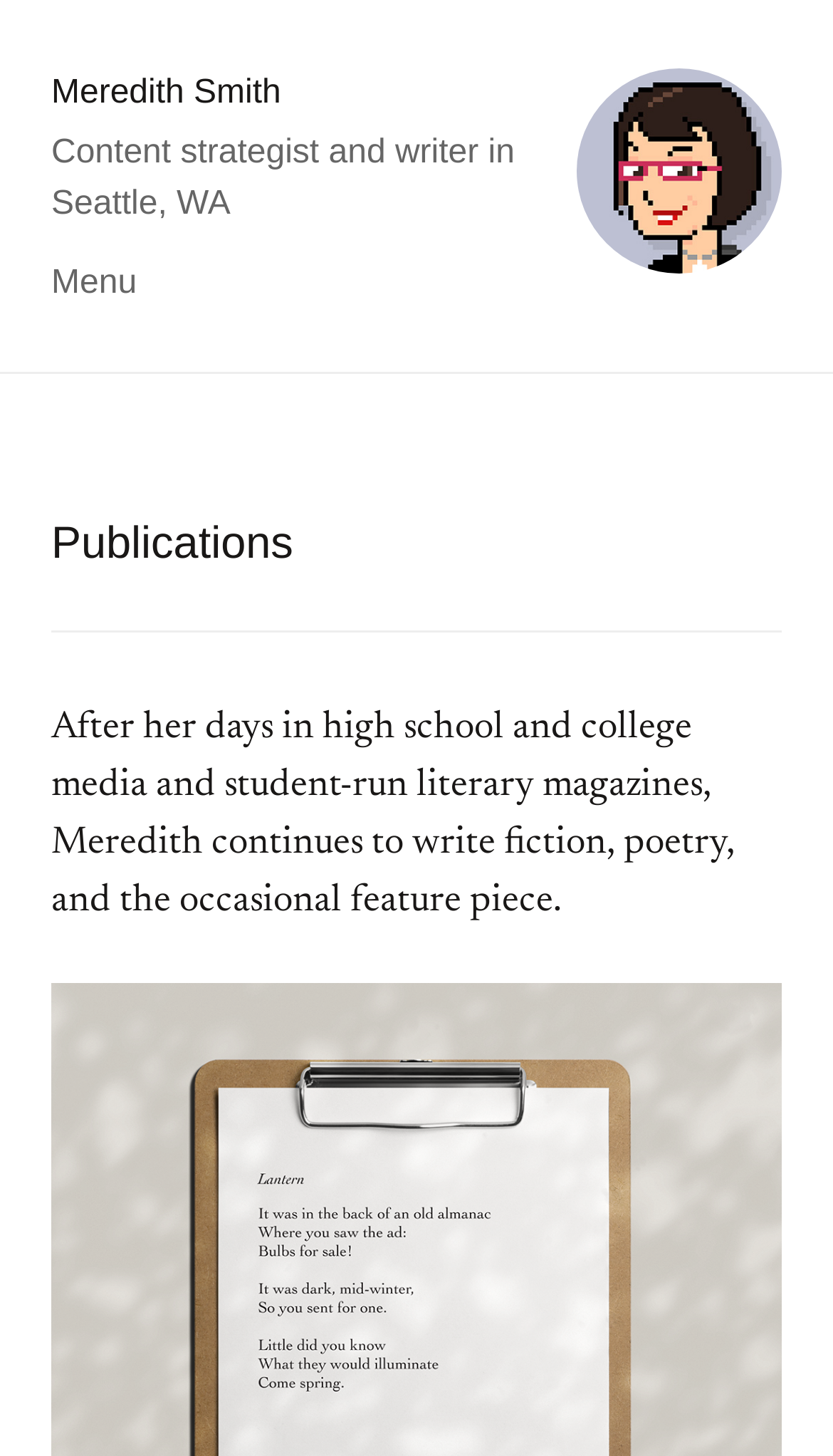Use a single word or phrase to answer the question:
What is the purpose of the navigation element?

To open a menu